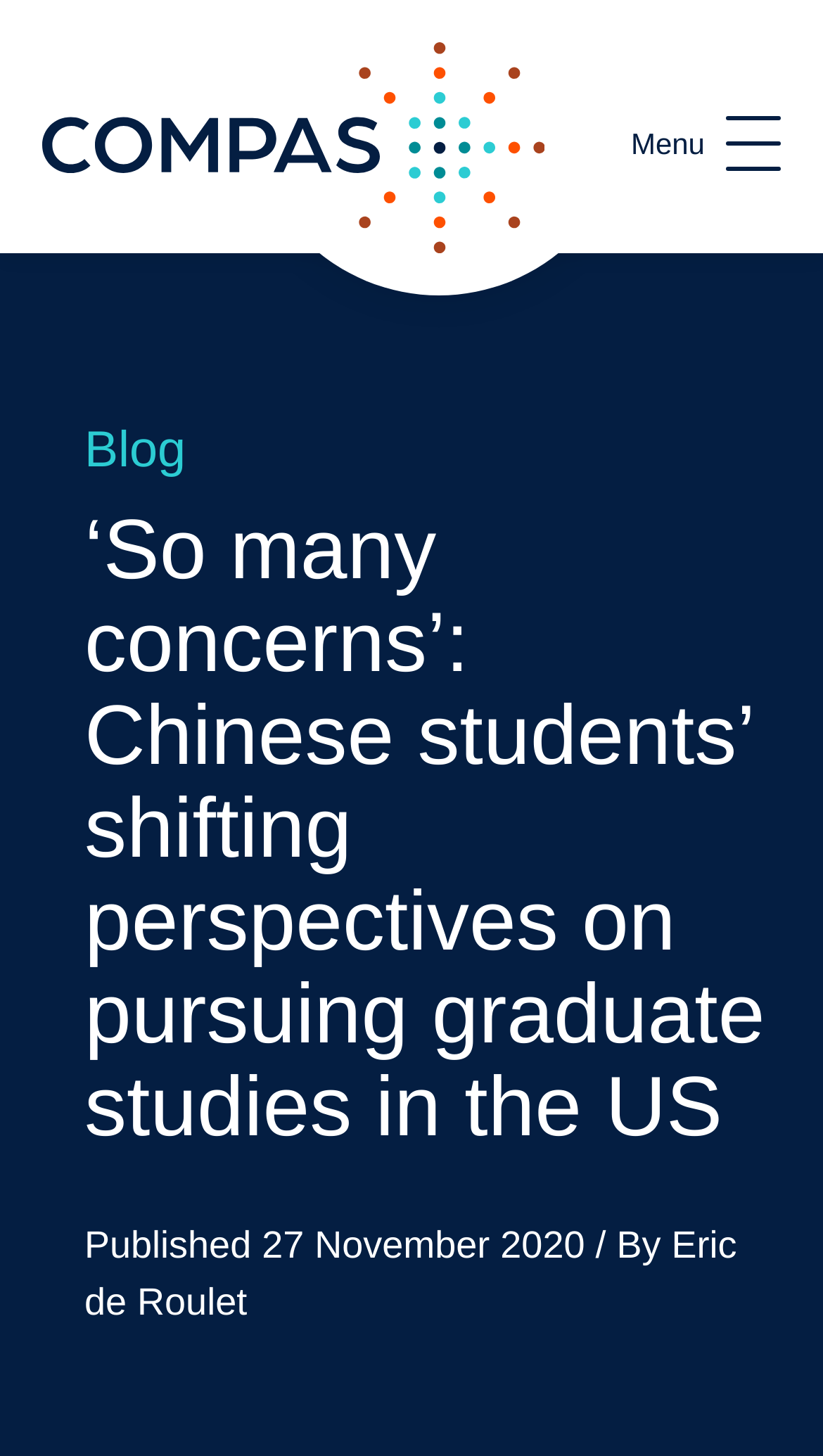Identify the bounding box of the UI element that matches this description: "COMPAS".

[0.051, 0.029, 0.662, 0.174]